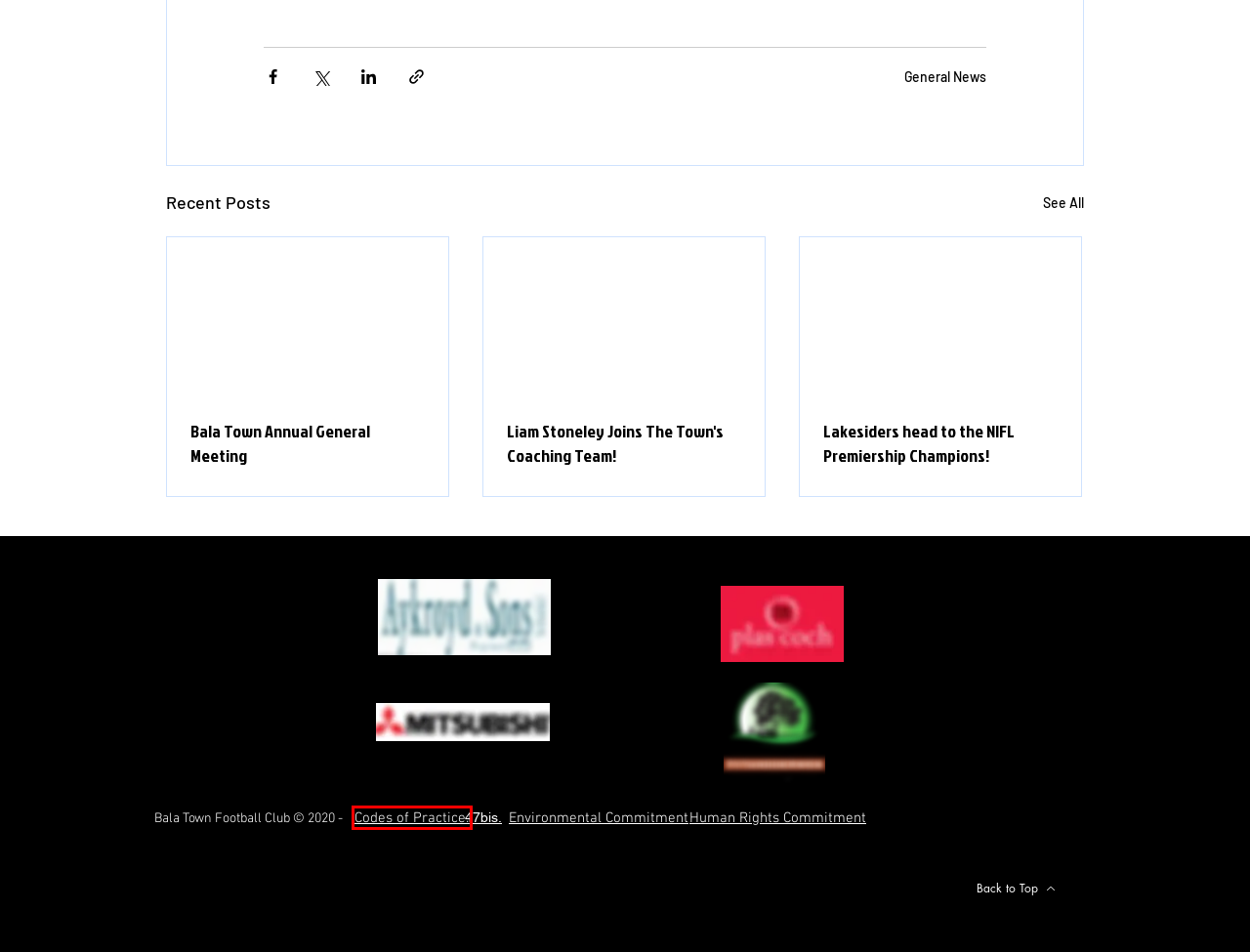A screenshot of a webpage is given with a red bounding box around a UI element. Choose the description that best matches the new webpage shown after clicking the element within the red bounding box. Here are the candidates:
A. Bala Town Annual General Meeting
B. Match Reports
C. Lakesiders head to the NIFL Premiership Champions!
D. NEWS | Bala Town FC
E. Code of Practice | Bala Town FC
F. Liam Stoneley Joins The Town's Coaching Team!
G. HOME | Bala Town FC
H. Reserves

E